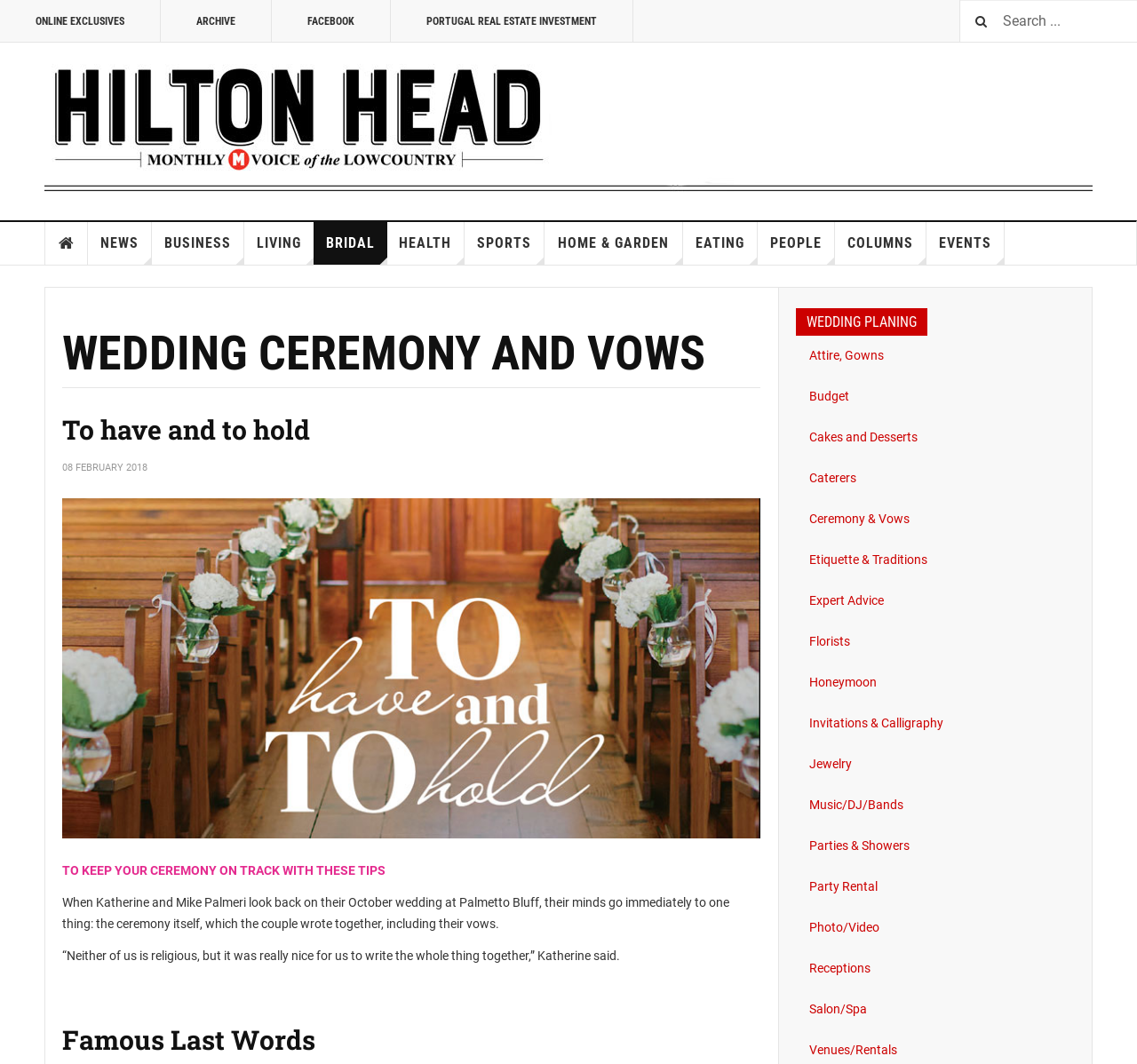Provide the bounding box coordinates of the UI element this sentence describes: "Expert Advice".

[0.7, 0.546, 0.945, 0.583]